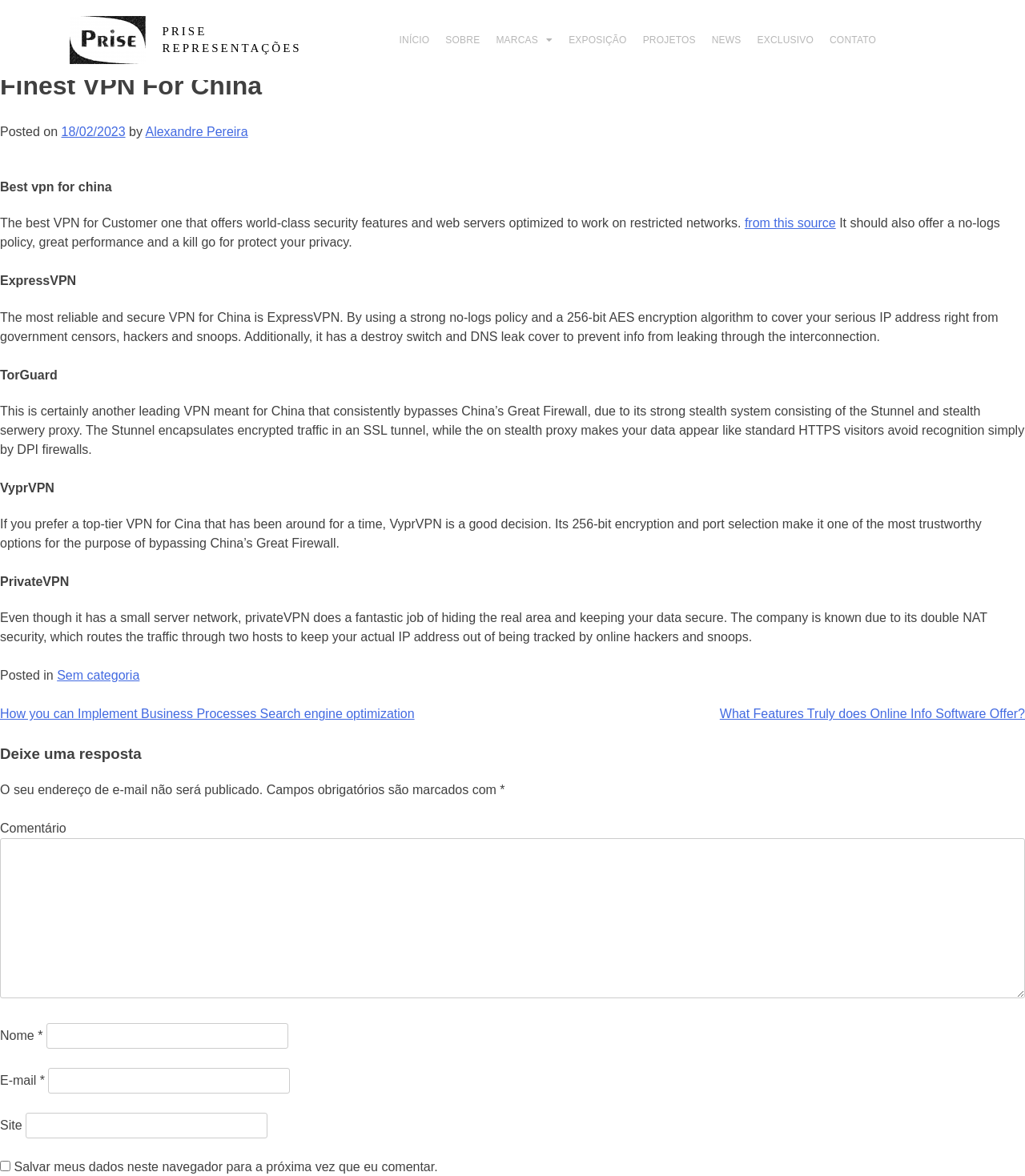Identify the bounding box of the HTML element described as: "Alexandre Pereira".

[0.142, 0.106, 0.242, 0.118]